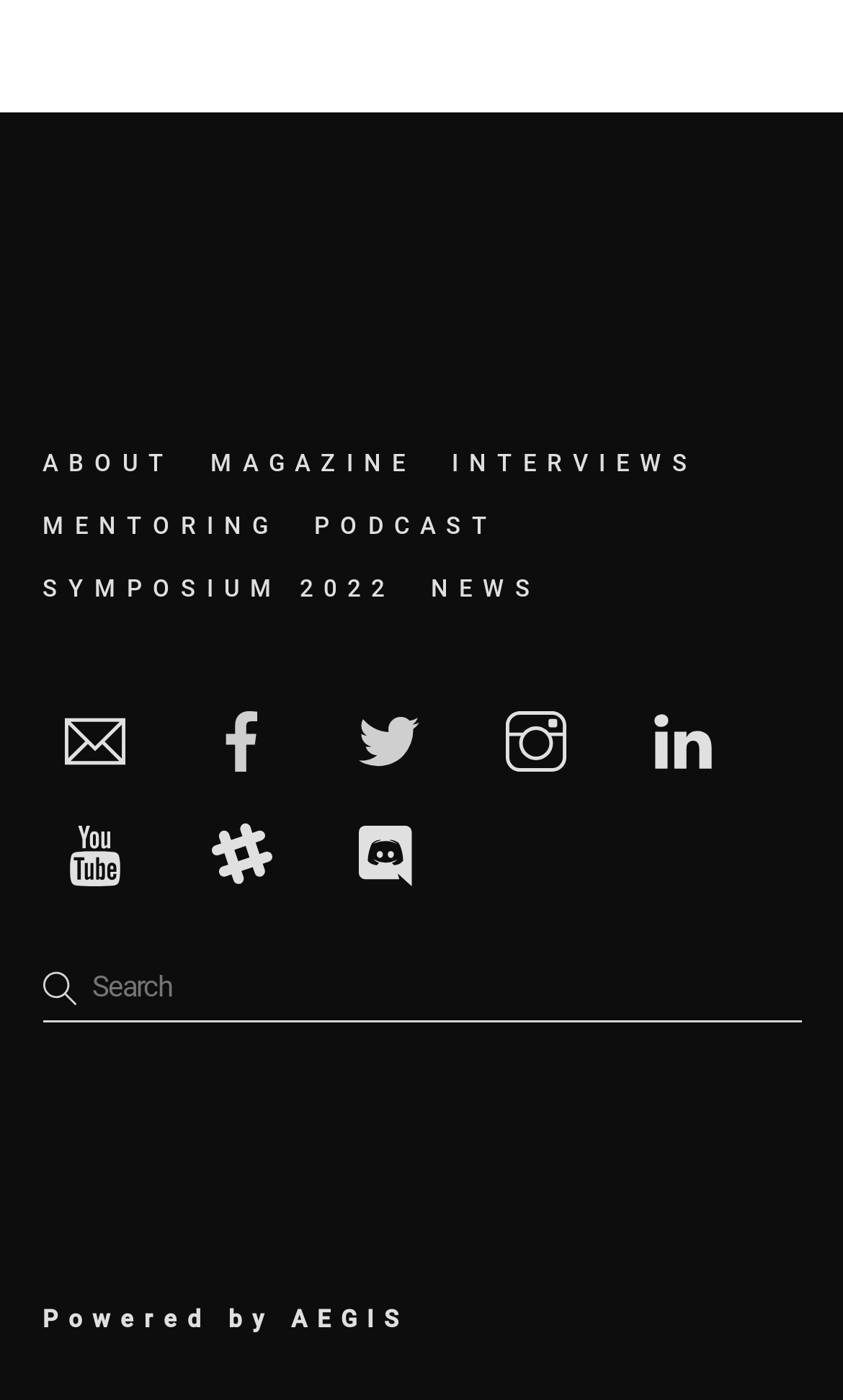How many links are there in the navigation menu?
Deliver a detailed and extensive answer to the question.

I counted the number of links in the navigation menu, which includes 'ABOUT', 'MAGAZINE', 'INTERVIEWS', 'MENTORING', 'PODCAST', 'SYMPOSIUM 2022', 'NEWS', and 'email'.